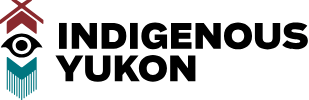What do the vertical lines below the text represent?
Provide an in-depth answer to the question, covering all aspects.

The caption explains that the series of vertical lines below the text suggest connection to community and land, which implies that the vertical lines have a symbolic meaning related to community and land.